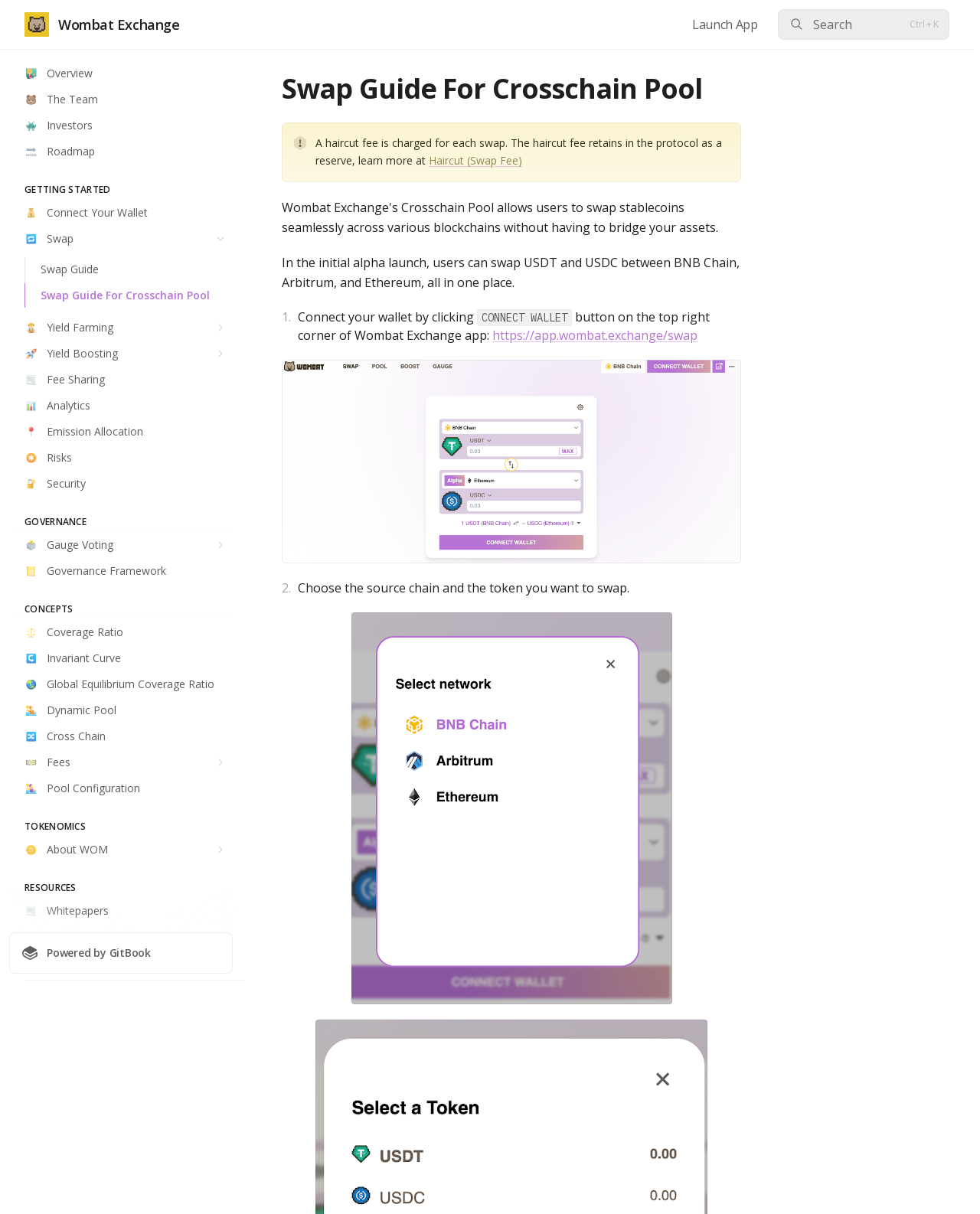Locate the bounding box coordinates of the element that should be clicked to fulfill the instruction: "Search for something".

[0.794, 0.008, 0.969, 0.033]